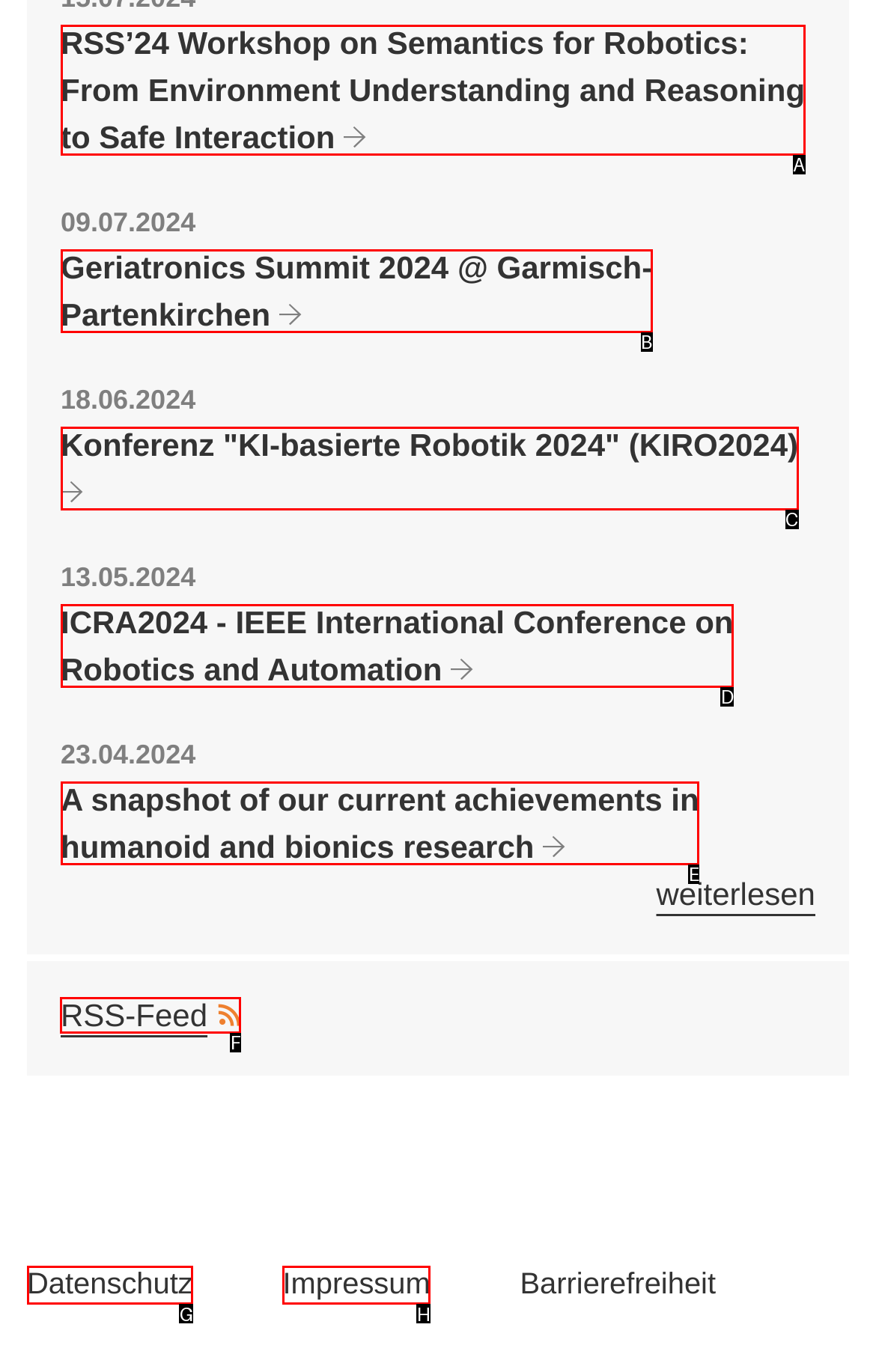Identify the letter of the option to click in order to View December 2021. Answer with the letter directly.

None